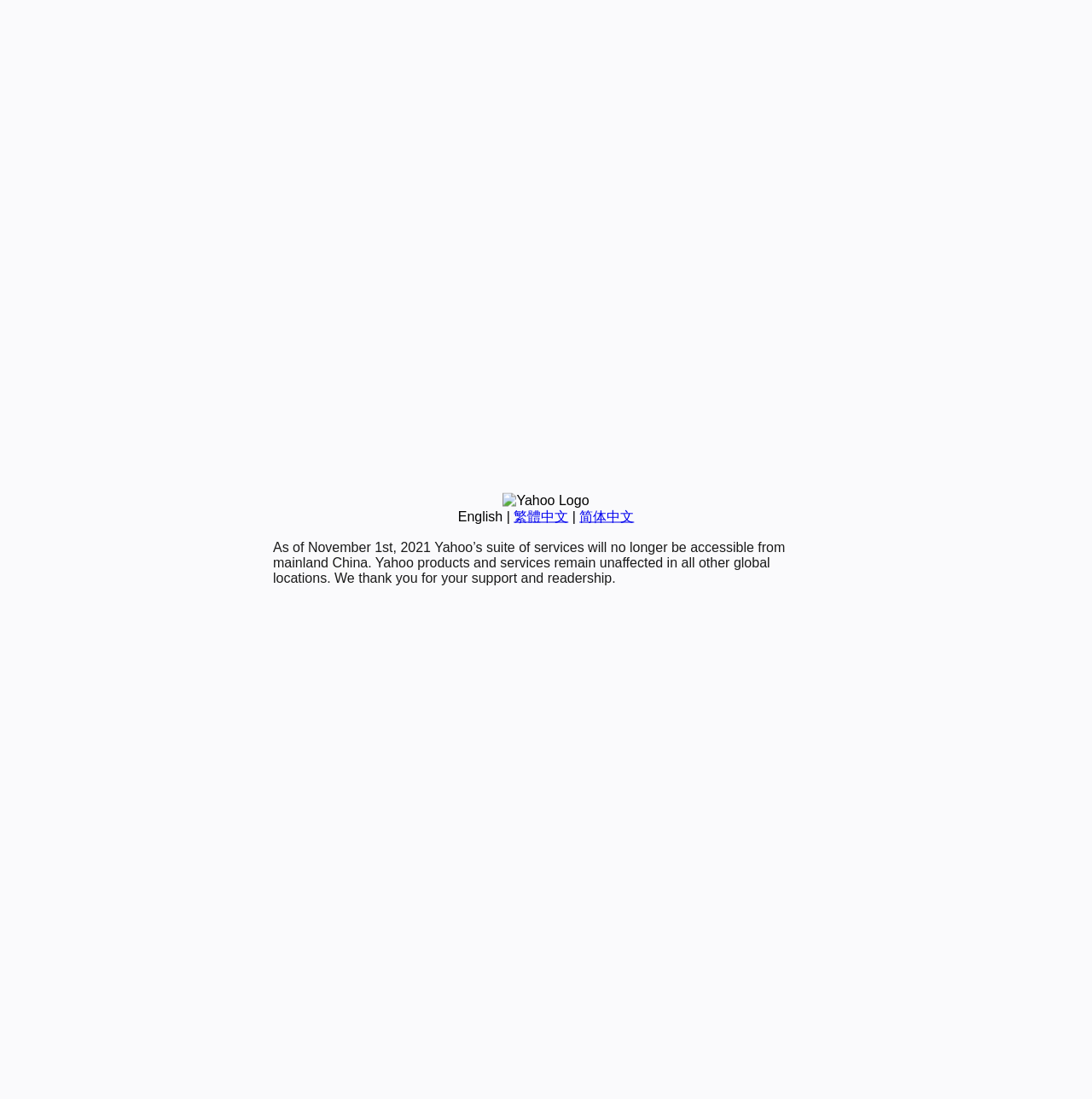Given the element description English, specify the bounding box coordinates of the corresponding UI element in the format (top-left x, top-left y, bottom-right x, bottom-right y). All values must be between 0 and 1.

[0.419, 0.463, 0.46, 0.476]